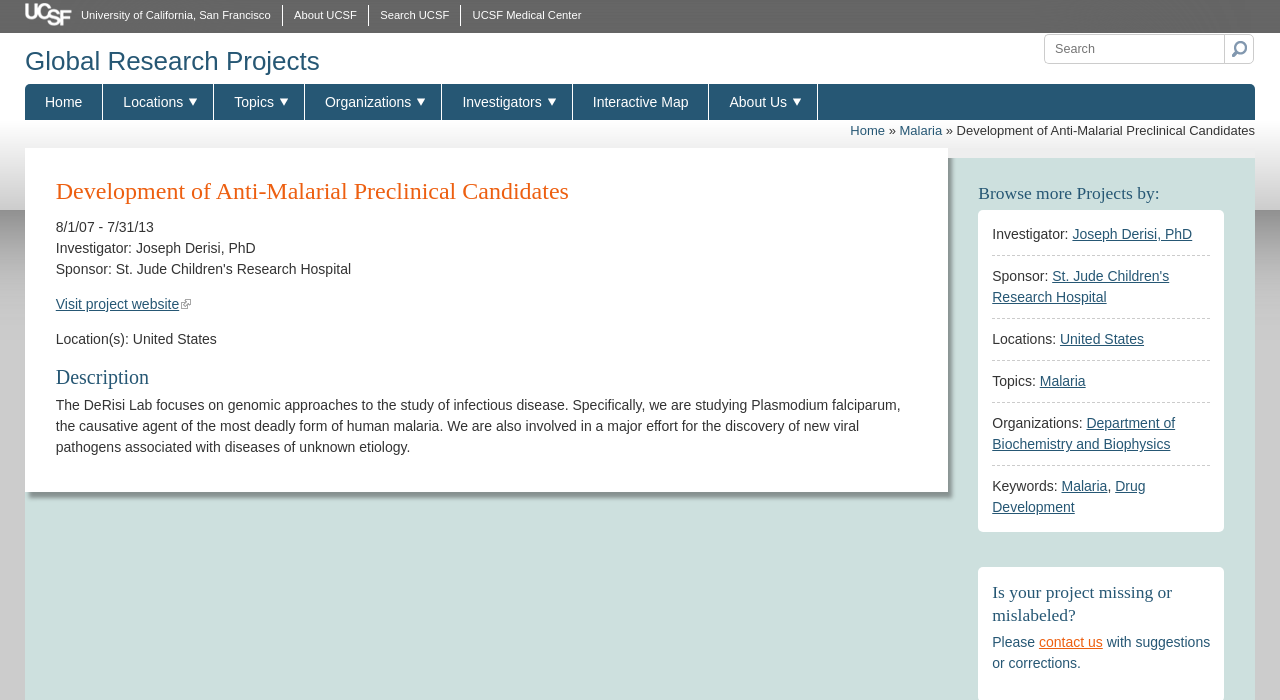Given the description St. Jude Children's Research Hospital, predict the bounding box coordinates of the UI element. Ensure the coordinates are in the format (top-left x, top-left y, bottom-right x, bottom-right y) and all values are between 0 and 1.

[0.775, 0.383, 0.913, 0.436]